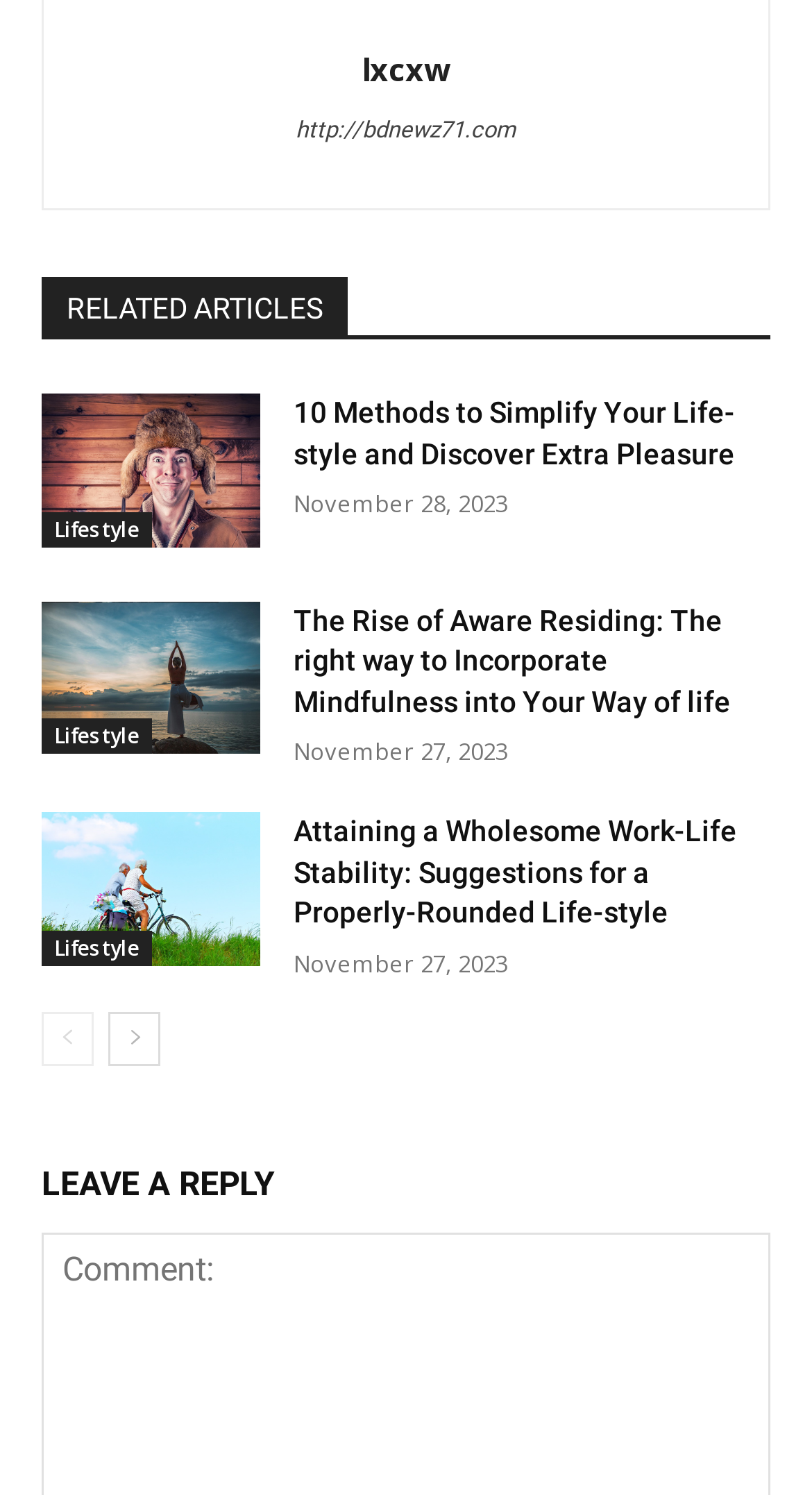What is the purpose of the links at the bottom?
Provide a detailed and well-explained answer to the question.

I observed the links 'prev-page' and 'next-page' at the bottom of the webpage, which suggests that they are used to navigate to previous and next pages, respectively, likely to show more related articles.